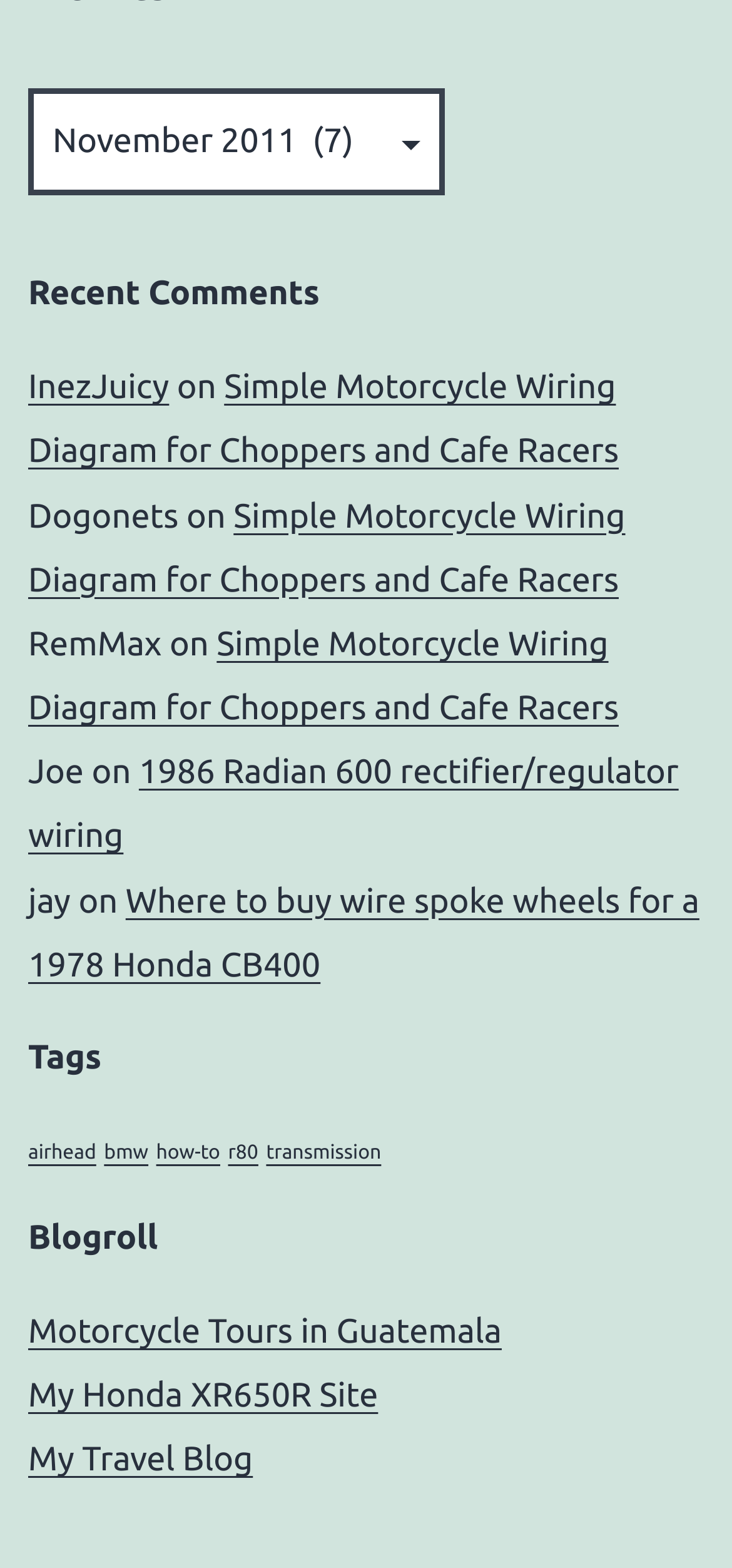Please answer the following query using a single word or phrase: 
What is the title of the first recent comment?

Simple Motorcycle Wiring Diagram for Choppers and Cafe Racers